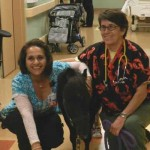Explain the image with as much detail as possible.

In a heartwarming scene at Diamond Children’s Hospital, two women pose with a small pony, a part of the therapeutic program designed to bring joy and comfort to young patients. One woman, dressed in a blue patterned top, smiles brightly as she kneels beside the pony, while the other, wearing colorful scrubs adorned with playful designs, crouches next to them, exuding a warm and caring demeanor. This uplifting interaction showcases the bond between humans and animals in fostering smiles and healing, set against the backdrop of a hospital corridor that is typically filled with serious undertones. The presence of a pony in such an environment emphasizes the hospital's commitment to providing a joyful experience for its young patients.